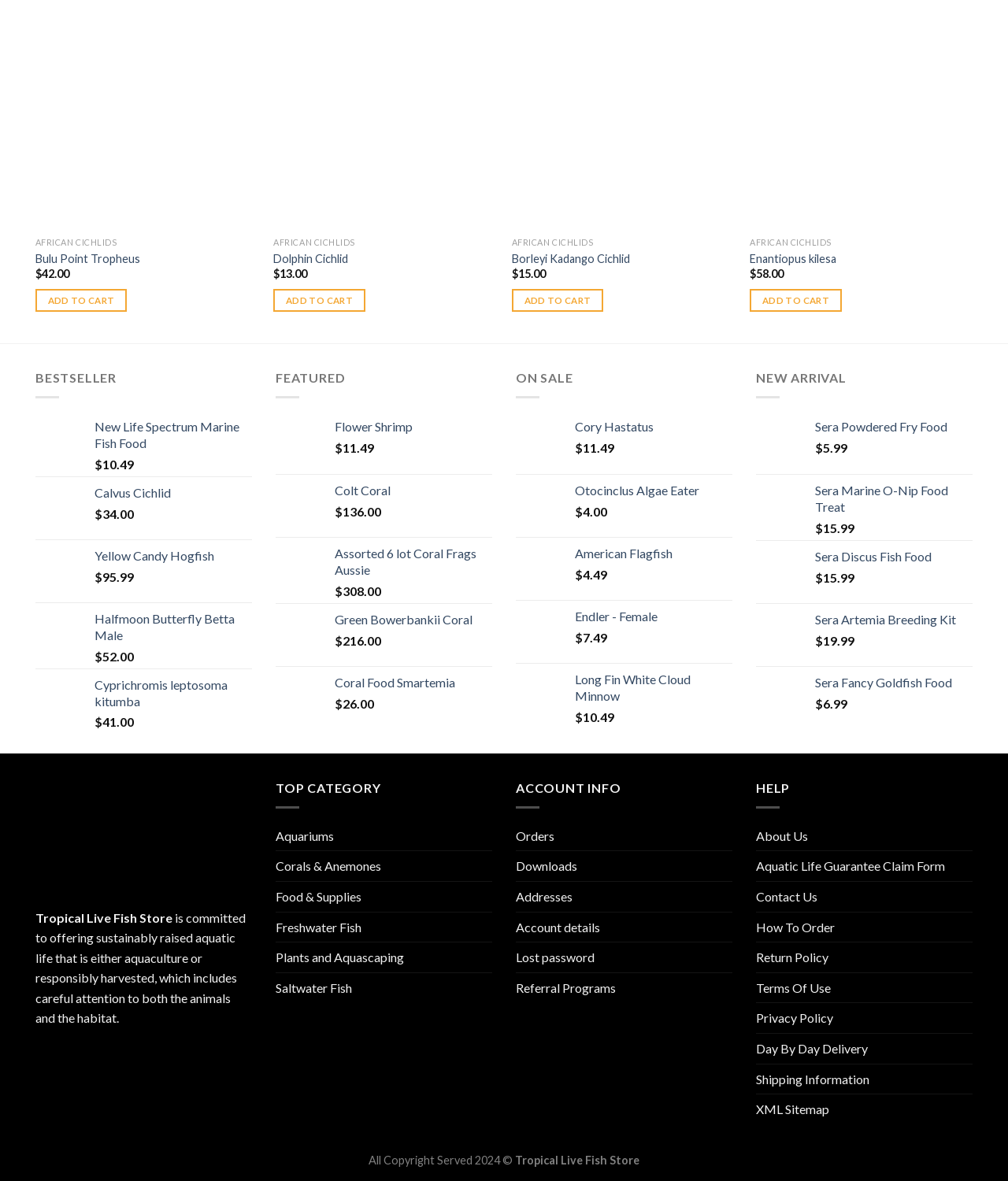From the element description: "Orders", extract the bounding box coordinates of the UI element. The coordinates should be expressed as four float numbers between 0 and 1, in the order [left, top, right, bottom].

[0.512, 0.695, 0.55, 0.72]